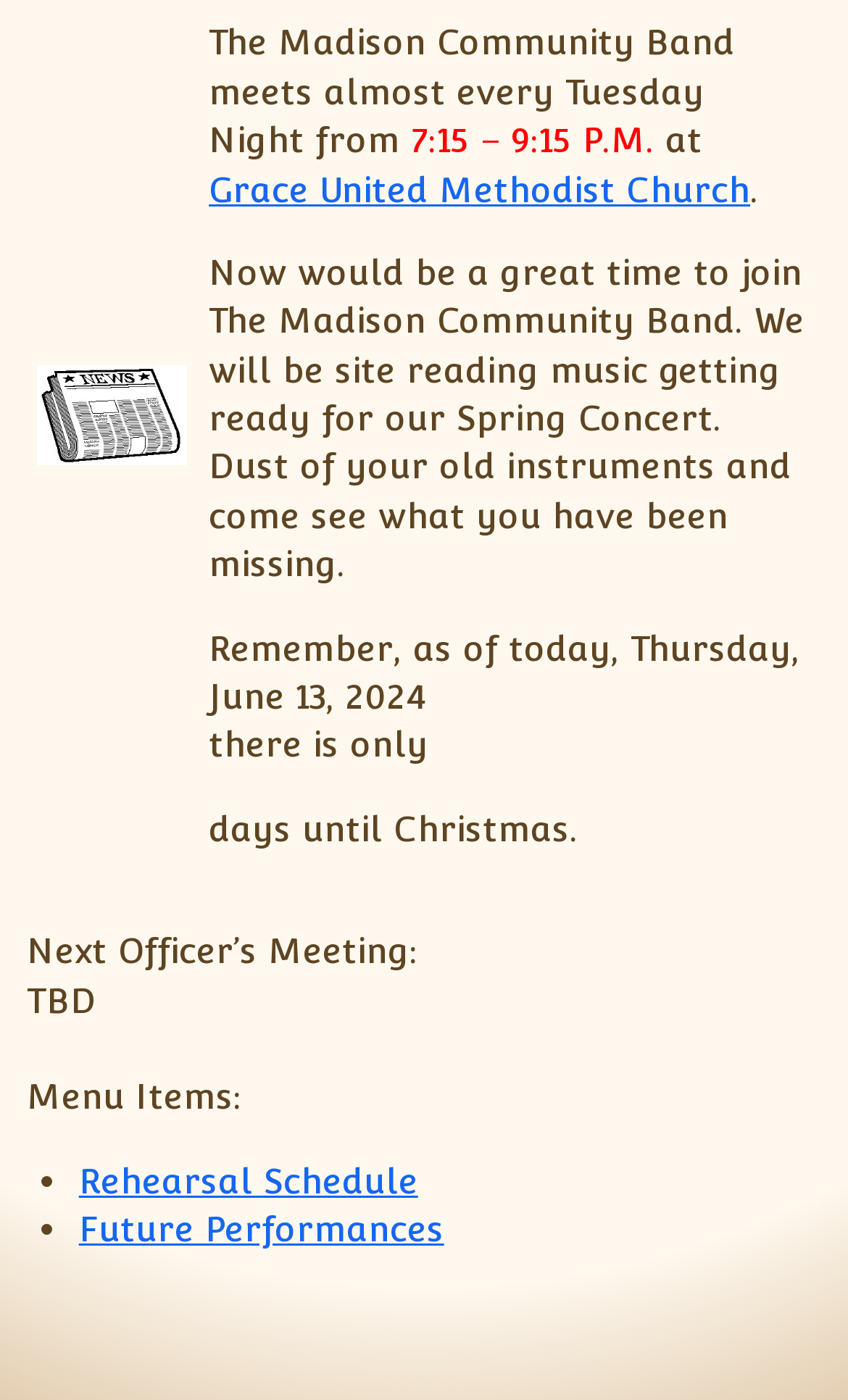Given the element description, predict the bounding box coordinates in the format (top-left x, top-left y, bottom-right x, bottom-right y), using floating point numbers between 0 and 1: parent_node: News Archive

[0.952, 0.02, 0.985, 0.04]